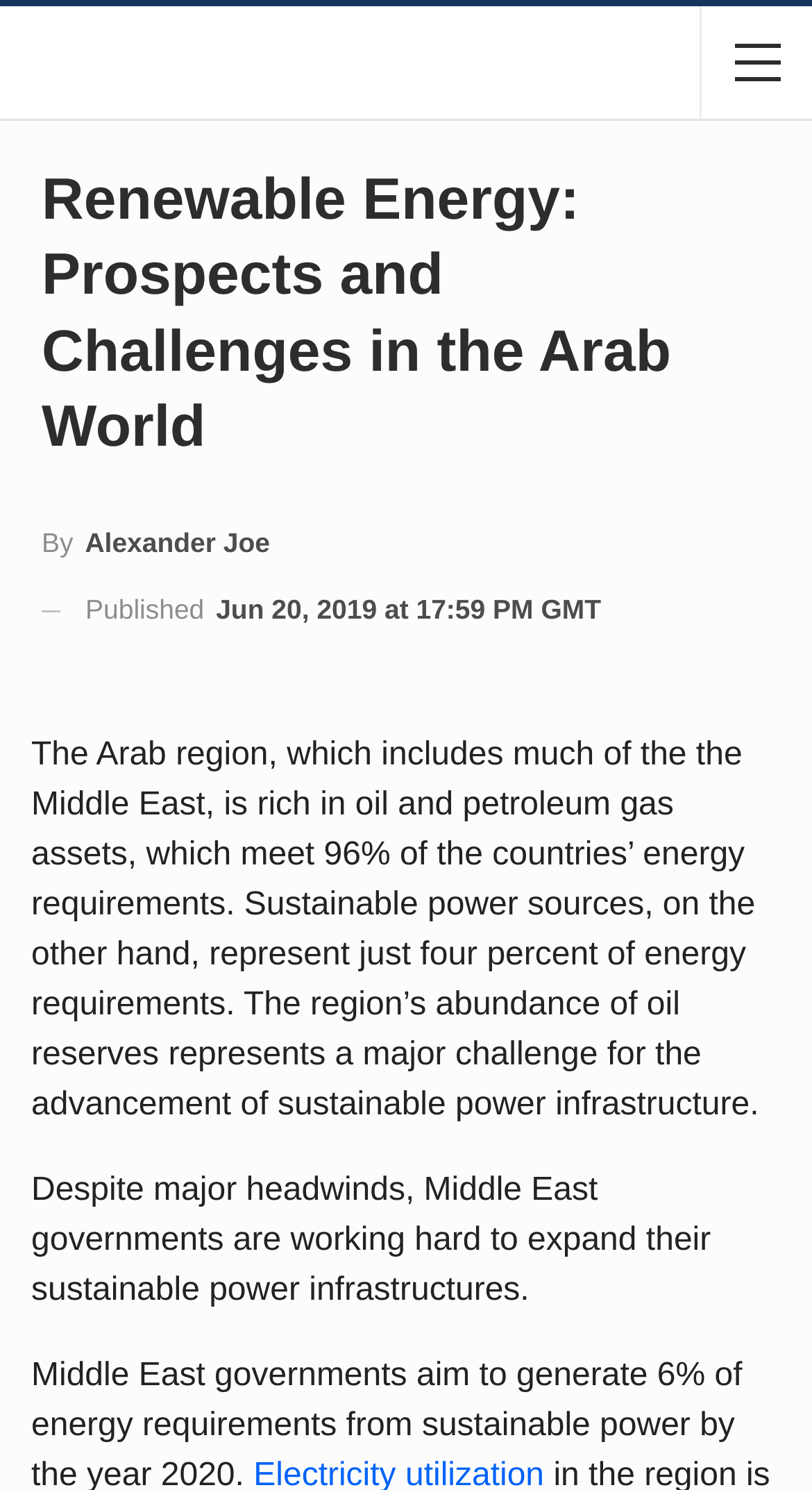What are Middle East governments working hard to expand?
Based on the image, please offer an in-depth response to the question.

According to the webpage, despite major headwinds, Middle East governments are working hard to expand their sustainable power infrastructures. This information is obtained from the StaticText element with the text 'Despite major headwinds, Middle East governments are working hard to expand their sustainable power infrastructures.'